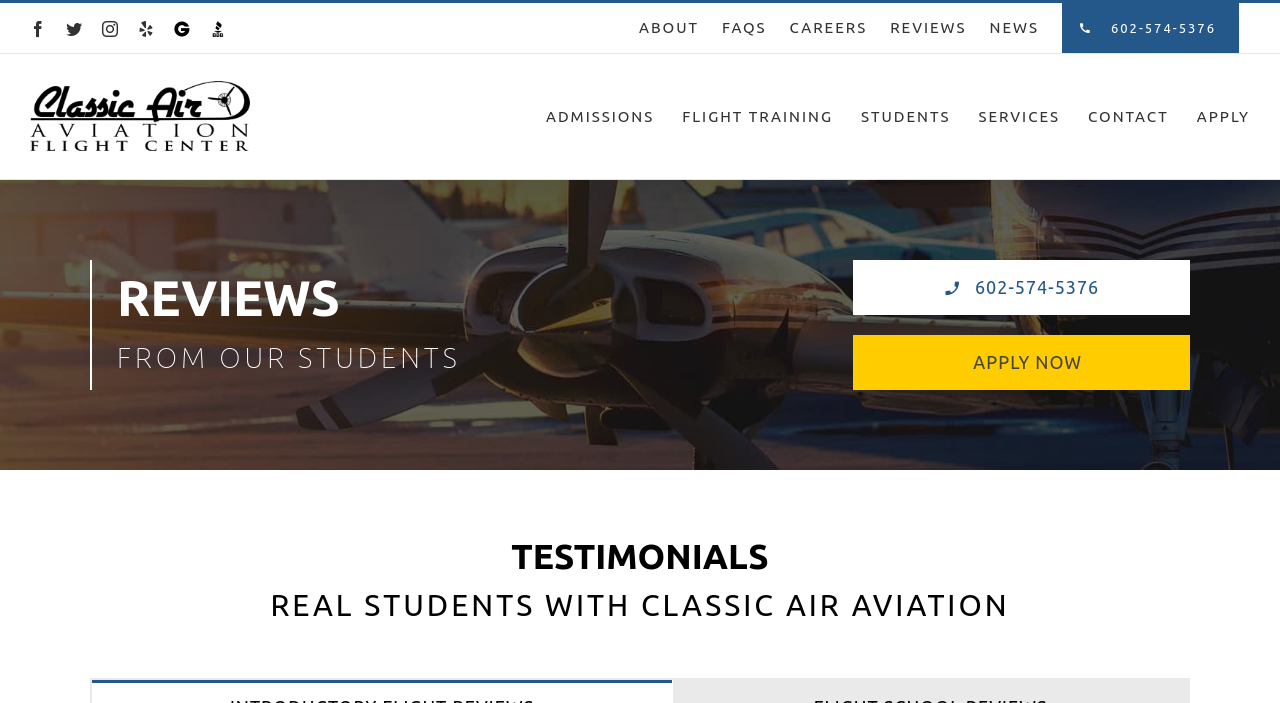Identify the bounding box coordinates of the section to be clicked to complete the task described by the following instruction: "Call 602-574-5376". The coordinates should be four float numbers between 0 and 1, formatted as [left, top, right, bottom].

[0.821, 0.004, 0.977, 0.075]